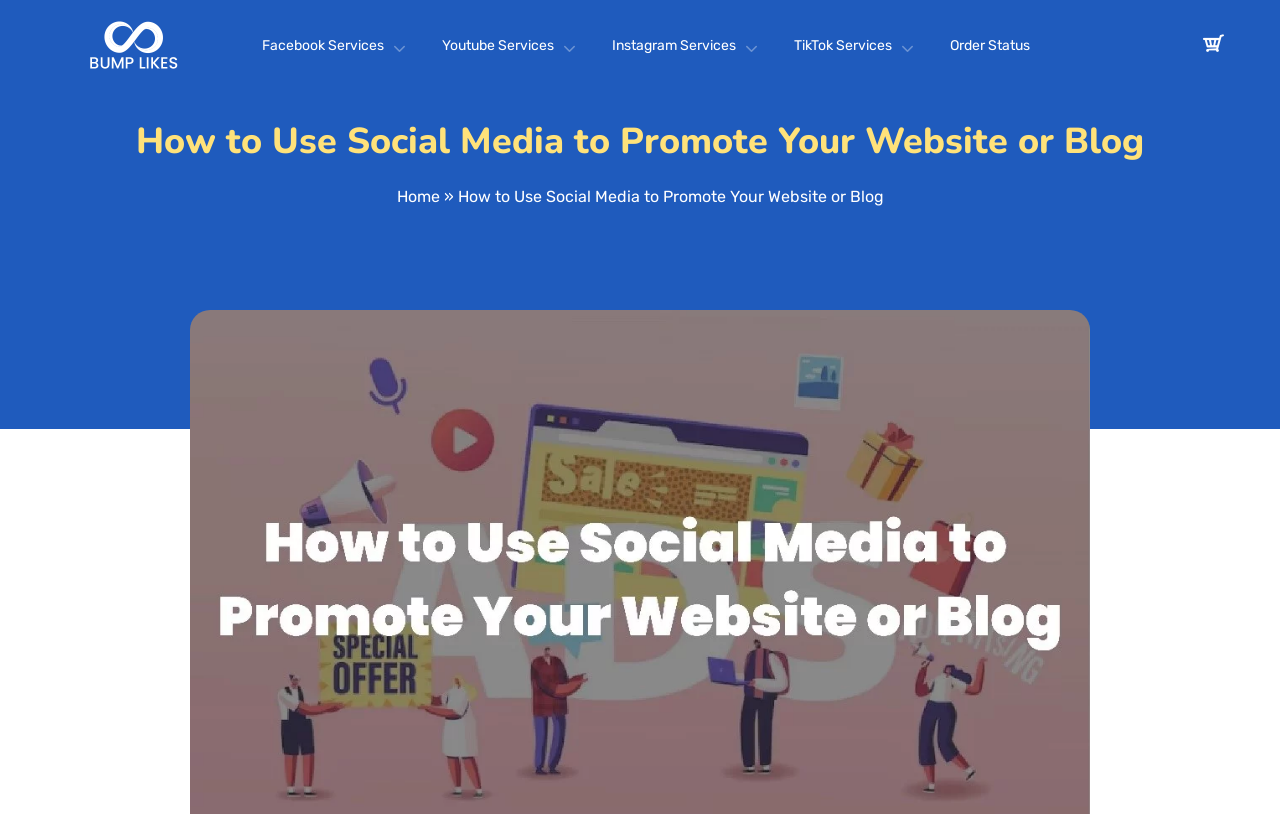Identify the bounding box coordinates of the section to be clicked to complete the task described by the following instruction: "Search". The coordinates should be four float numbers between 0 and 1, formatted as [left, top, right, bottom].

[0.403, 0.769, 0.597, 0.804]